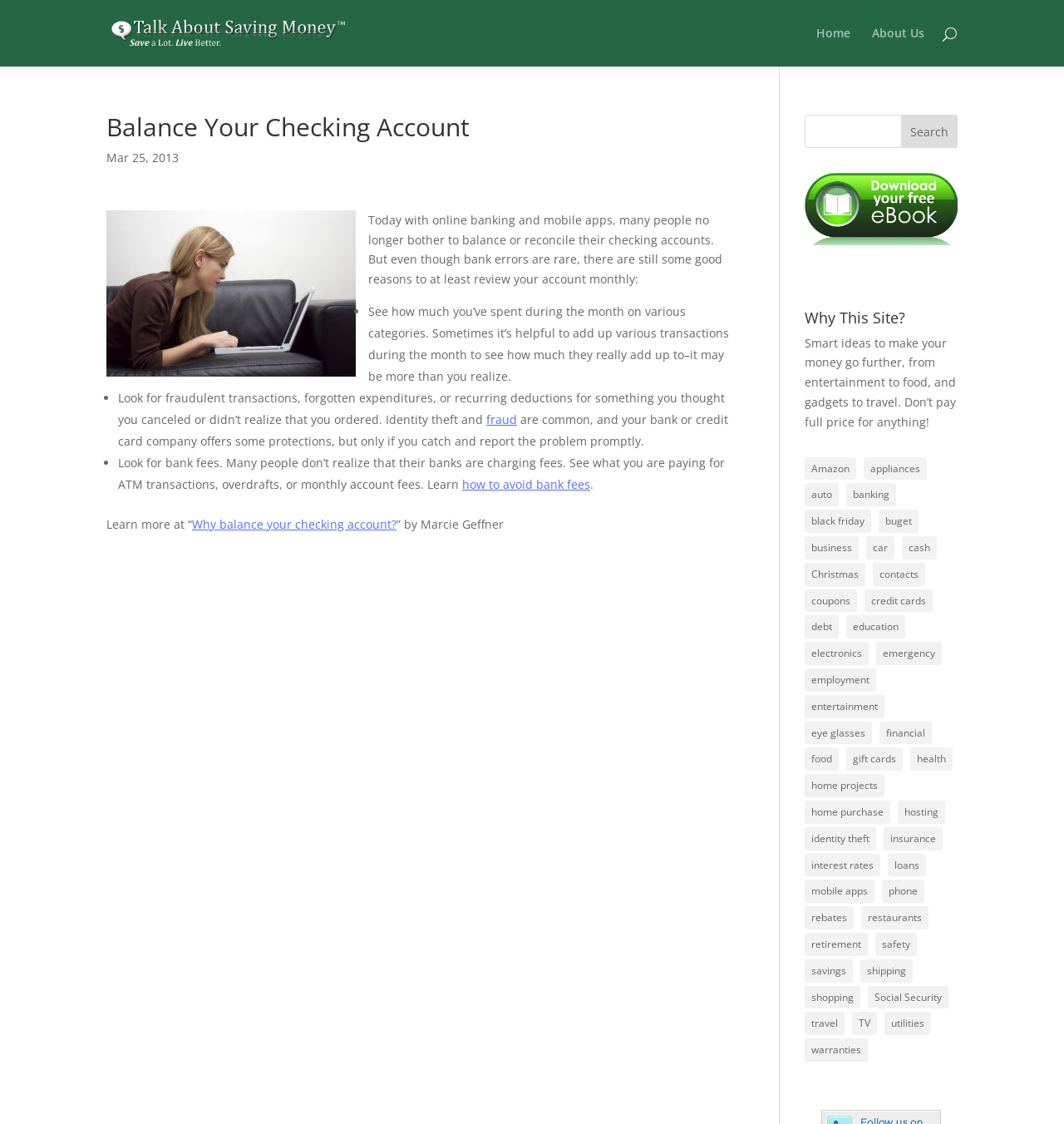Please provide a comprehensive answer to the question based on the screenshot: What is the main topic of the article?

The main topic of the article is about balancing checking account, which is evident from the heading 'Balance Your Checking Account' and the content that follows, discussing the importance of reviewing one's account monthly.